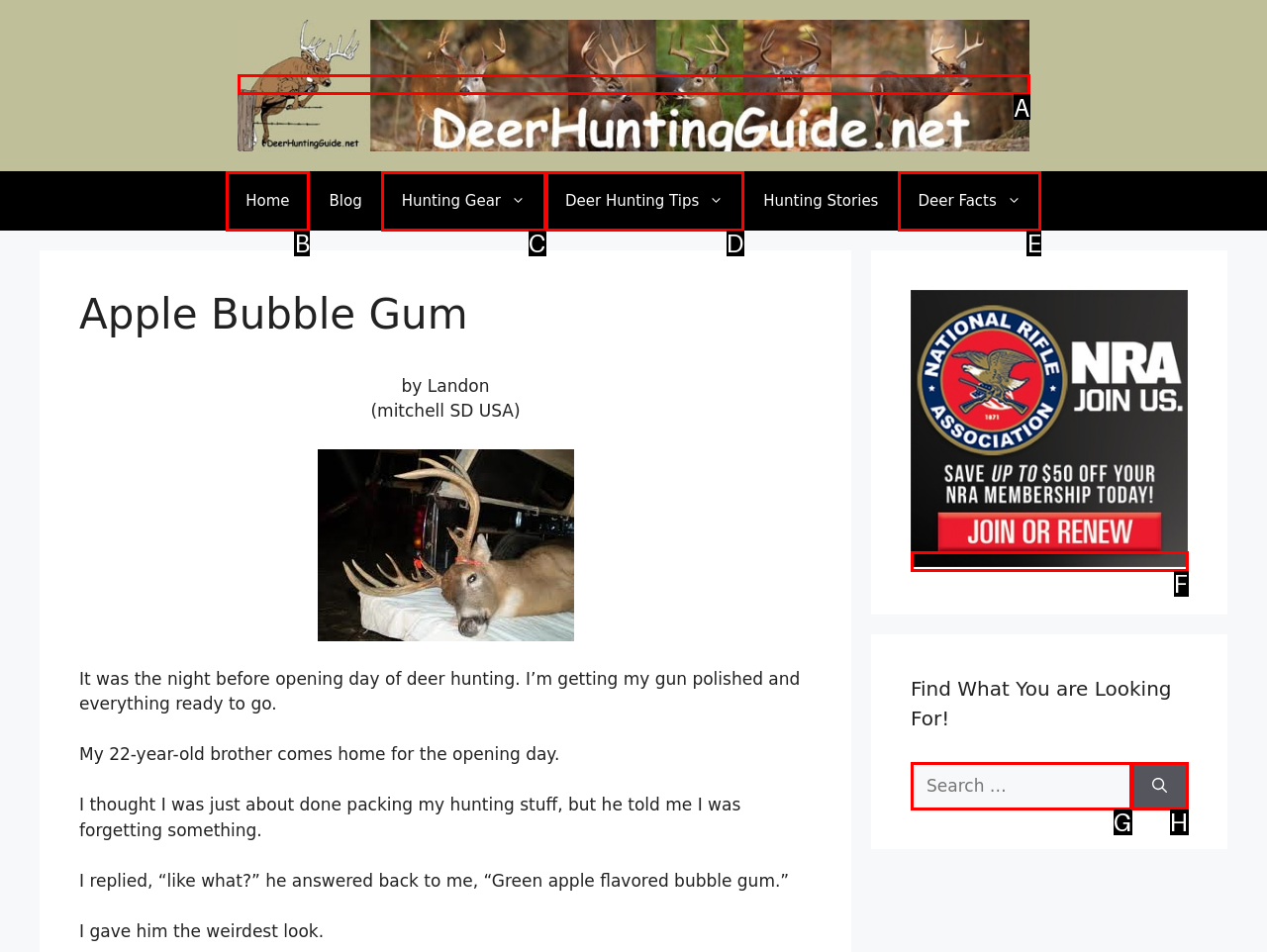Given the description: Hunting Gear, identify the matching HTML element. Provide the letter of the correct option.

C